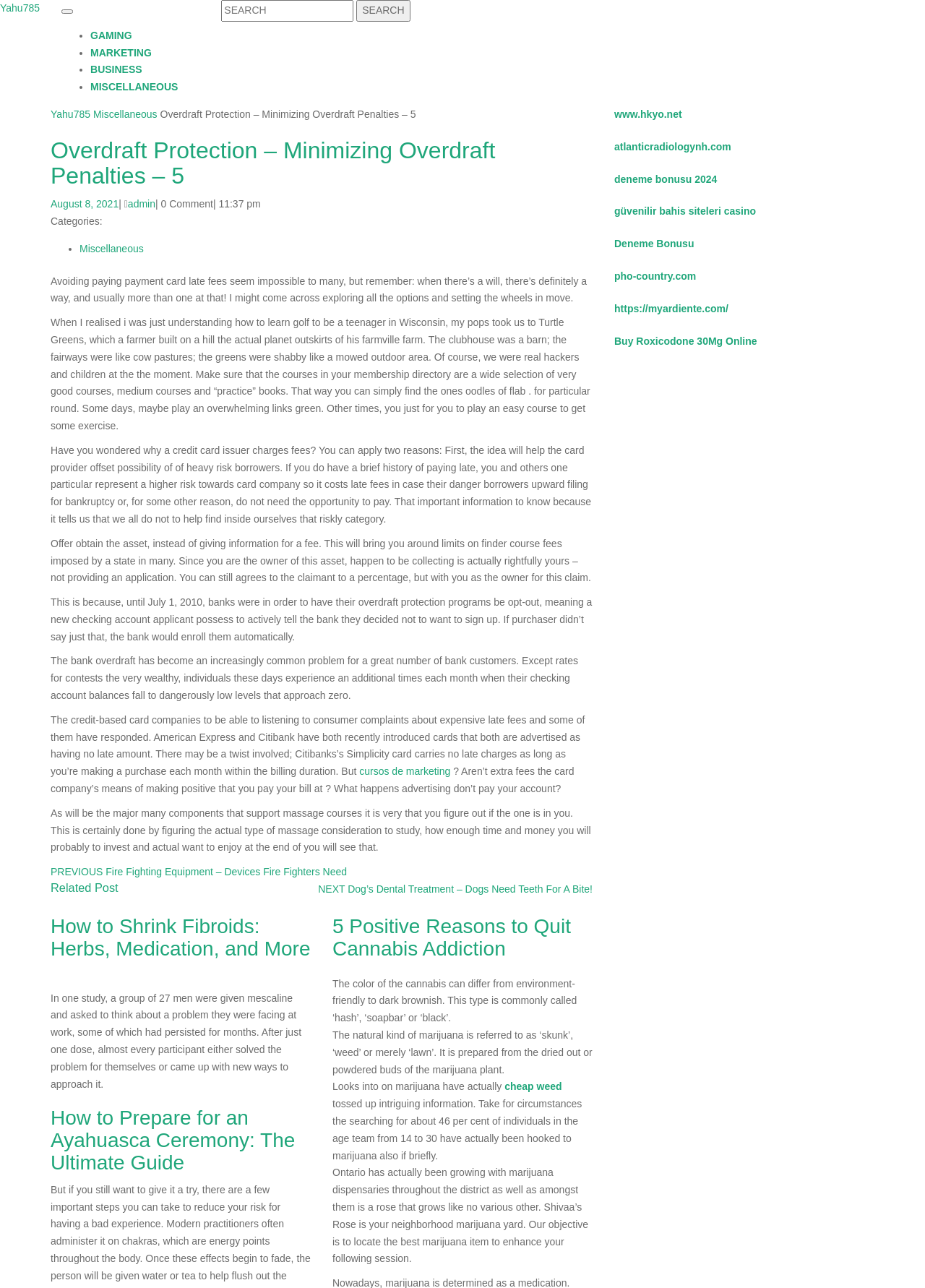Reply to the question with a single word or phrase:
What is the main topic of this webpage?

Overdraft Protection